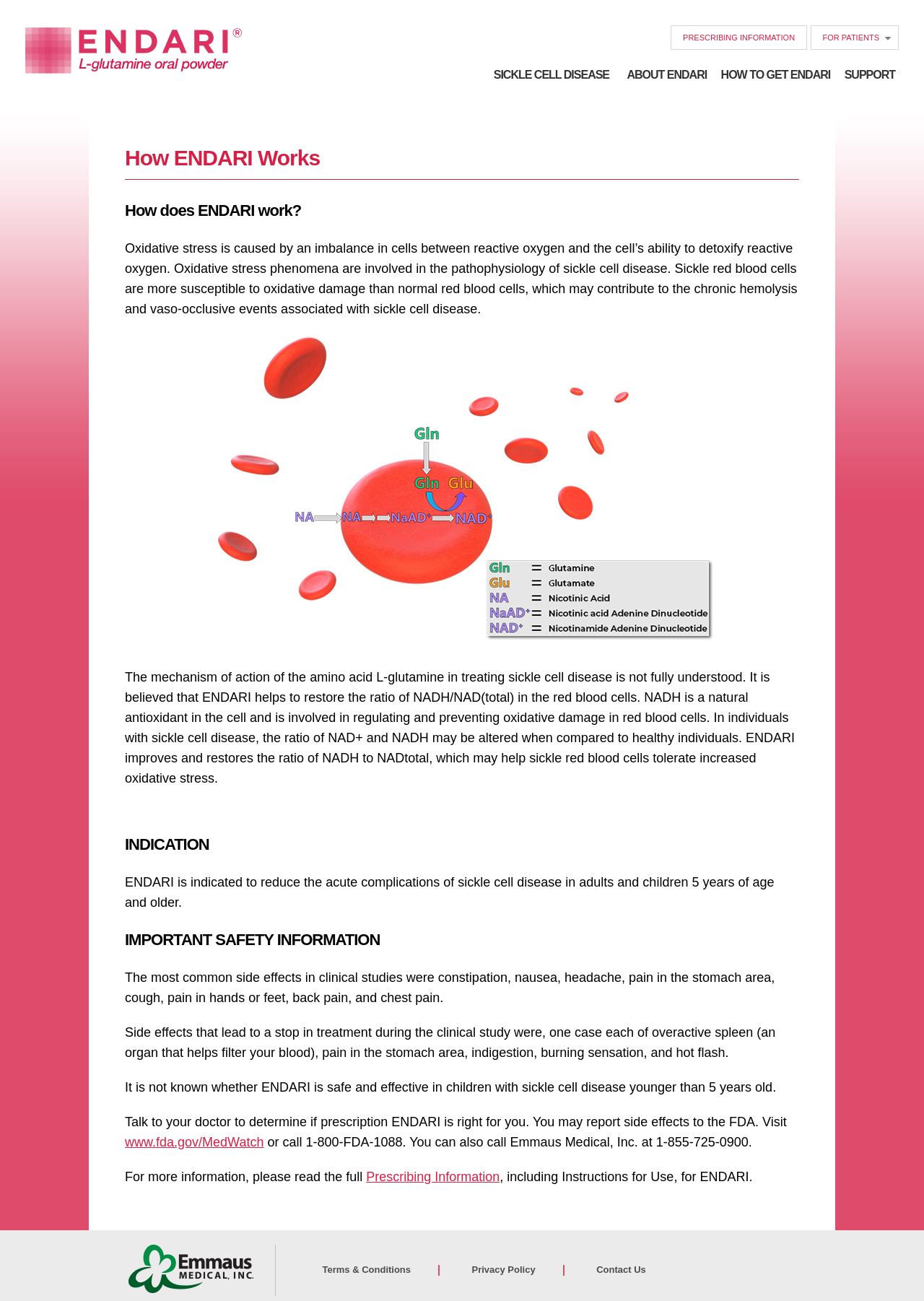What are the common side effects of Endari?
Can you provide an in-depth and detailed response to the question?

The webpage lists the most common side effects of Endari as constipation, nausea, headache, pain in the stomach area, cough, pain in hands or feet, back pain, and chest pain, as stated in the 'IMPORTANT SAFETY INFORMATION' section.